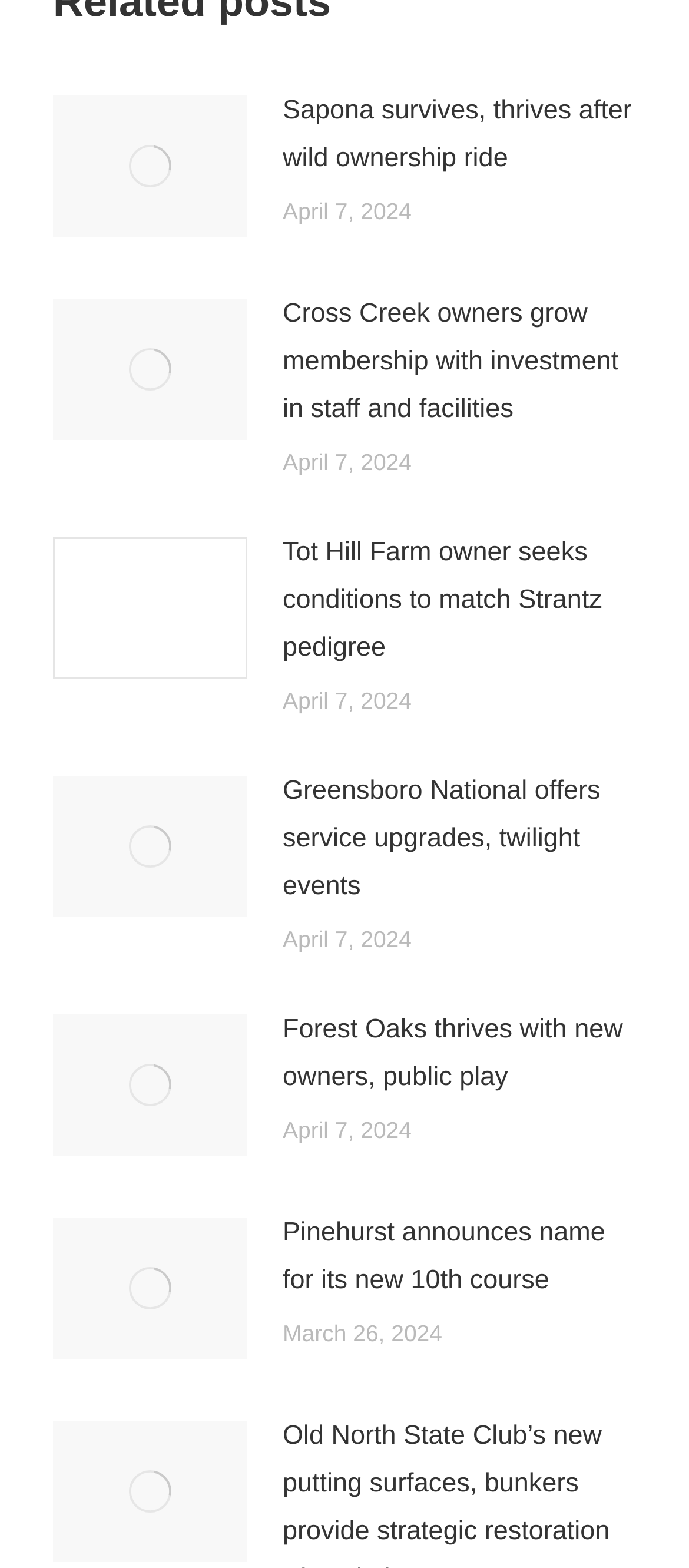Look at the image and give a detailed response to the following question: What is the purpose of the links with 'Post image' text?

Based on the context of the webpage, which appears to be a news or blog website, I infer that the links with 'Post image' text are used to display an image related to the article, possibly a thumbnail or a featured image.